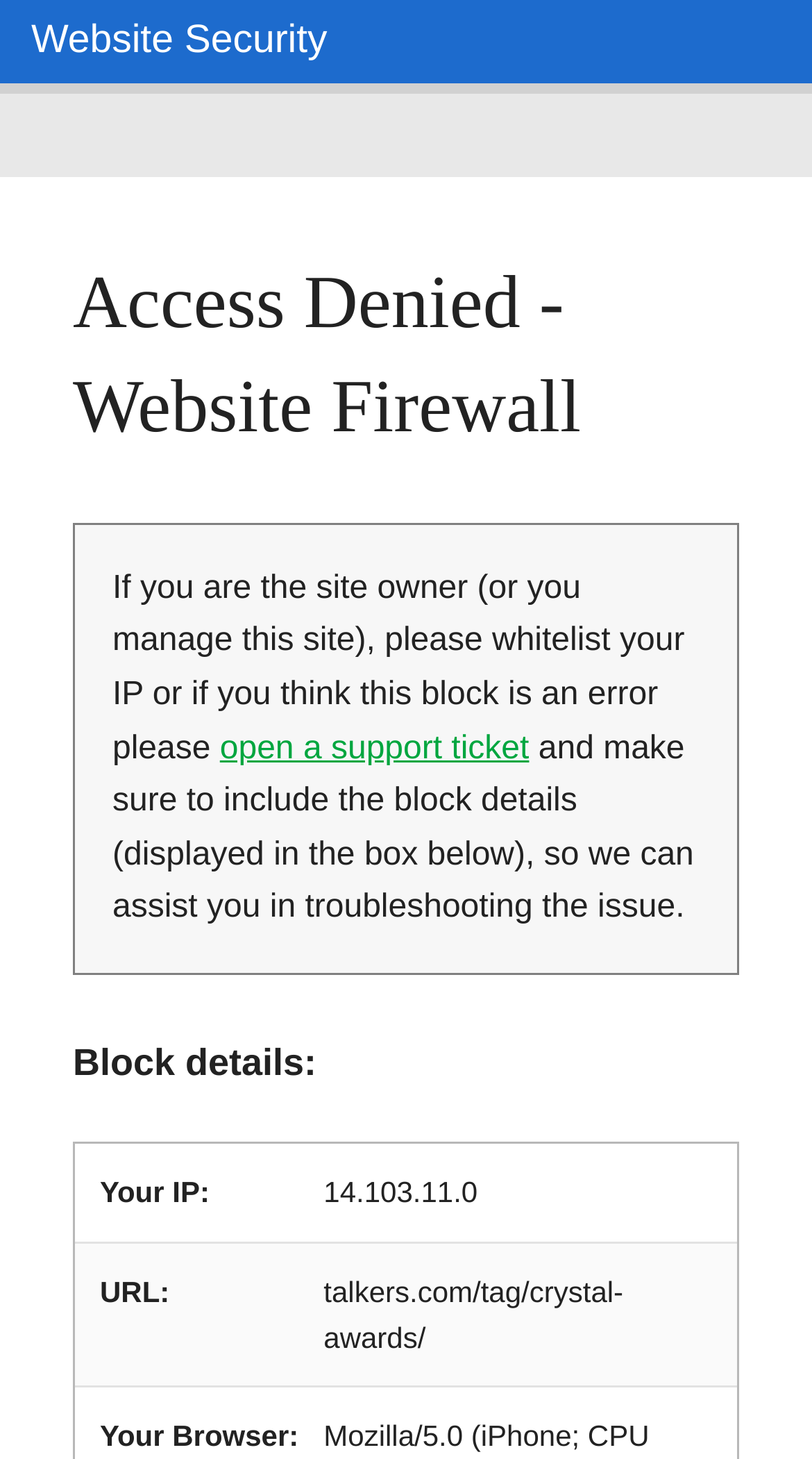Locate the UI element that matches the description open a support ticket in the webpage screenshot. Return the bounding box coordinates in the format (top-left x, top-left y, bottom-right x, bottom-right y), with values ranging from 0 to 1.

[0.271, 0.501, 0.652, 0.525]